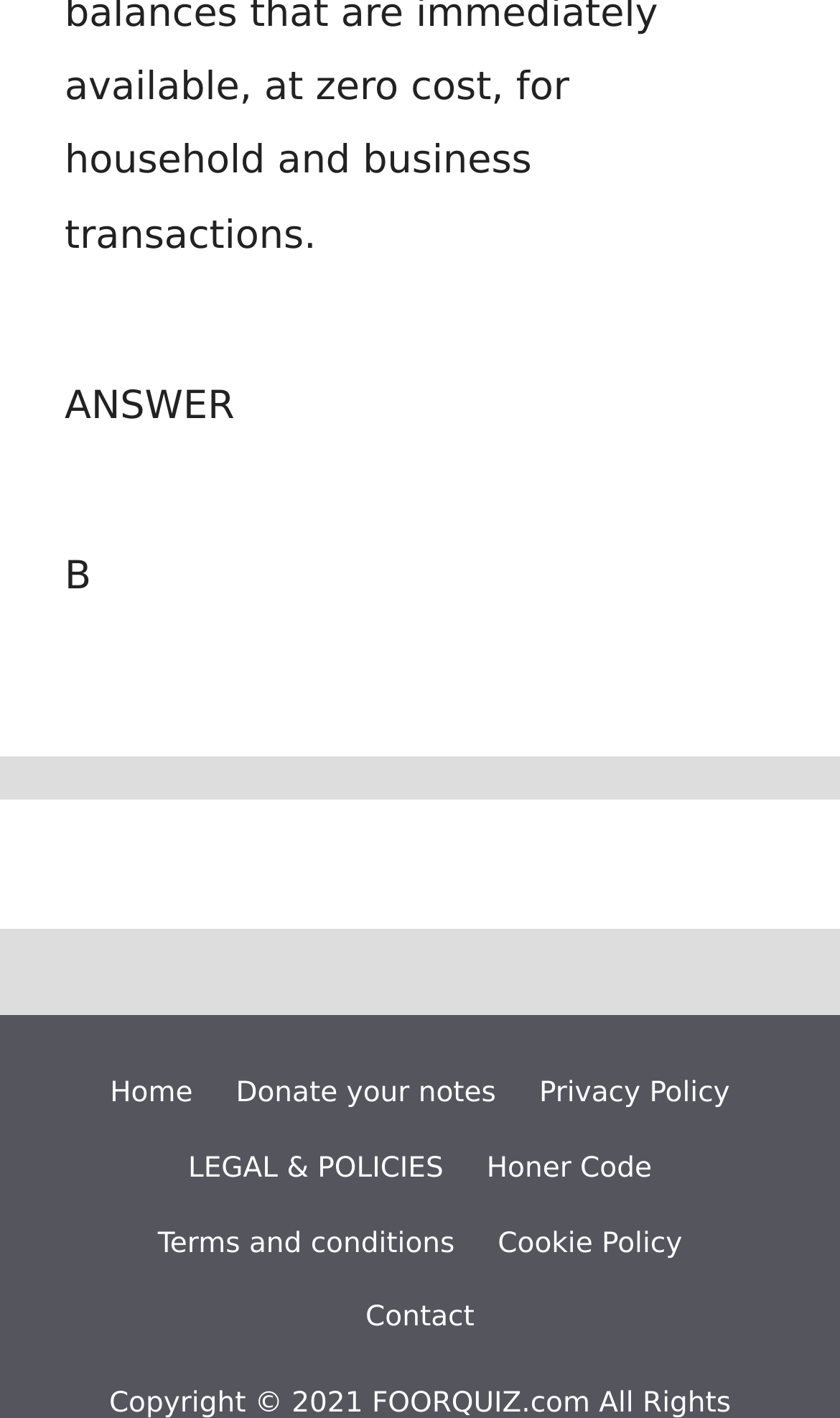Identify the bounding box of the UI component described as: "Honer Code".

[0.579, 0.813, 0.776, 0.836]